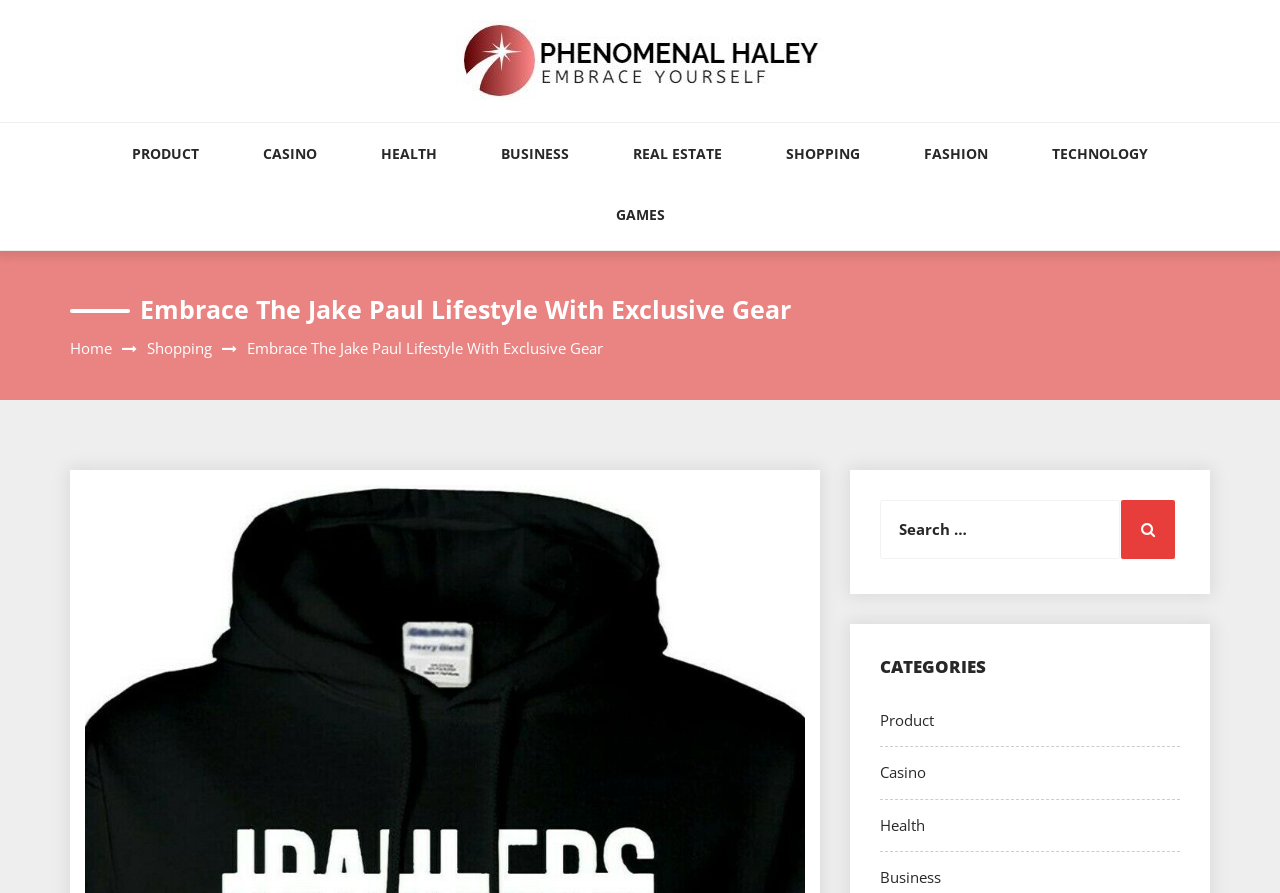Locate the bounding box coordinates of the area where you should click to accomplish the instruction: "Click on Phenomenal Haley link".

[0.356, 0.06, 0.644, 0.083]